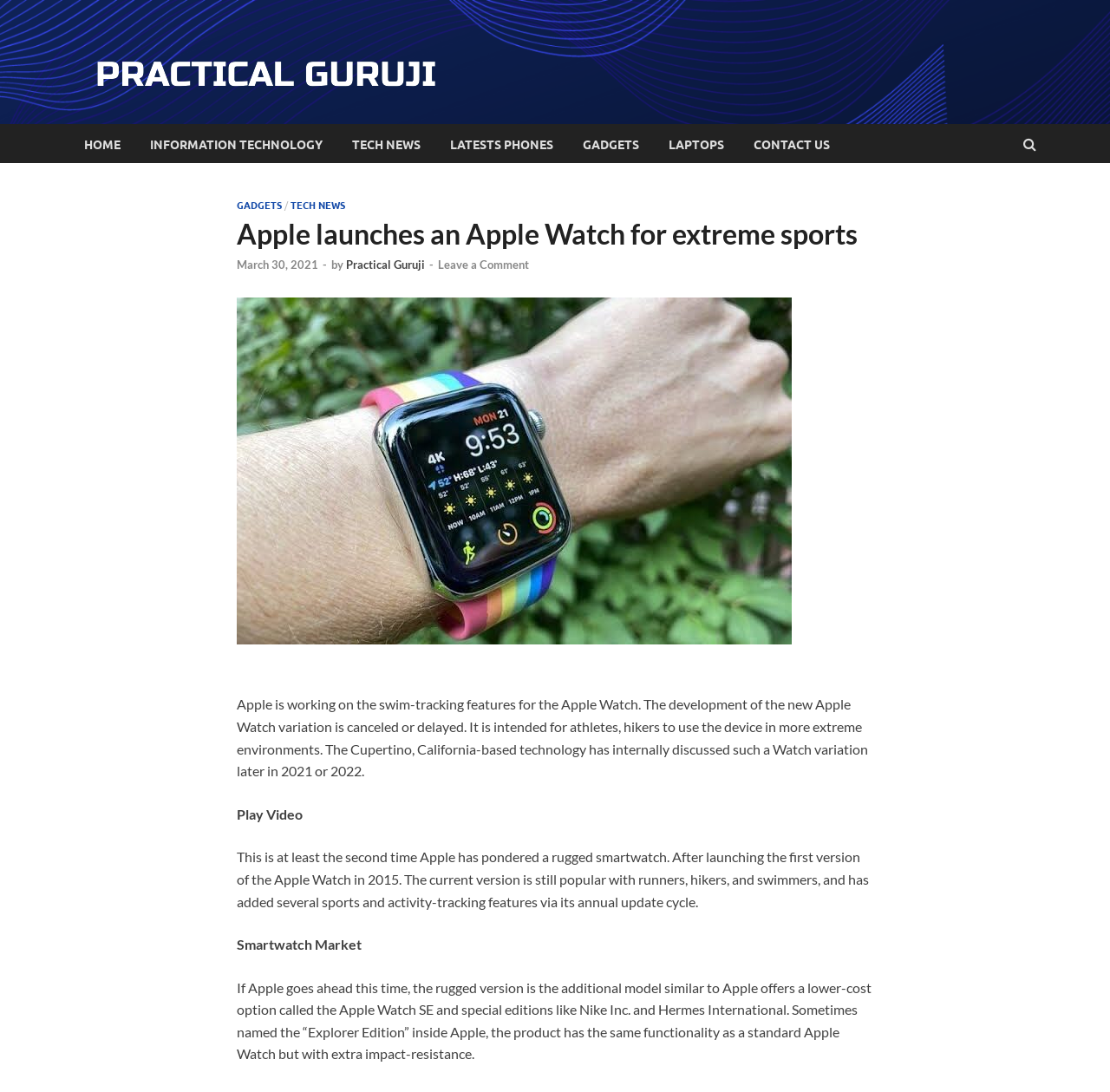Provide the bounding box coordinates for the UI element described in this sentence: "March 30, 2021March 30, 2021". The coordinates should be four float values between 0 and 1, i.e., [left, top, right, bottom].

[0.213, 0.236, 0.286, 0.249]